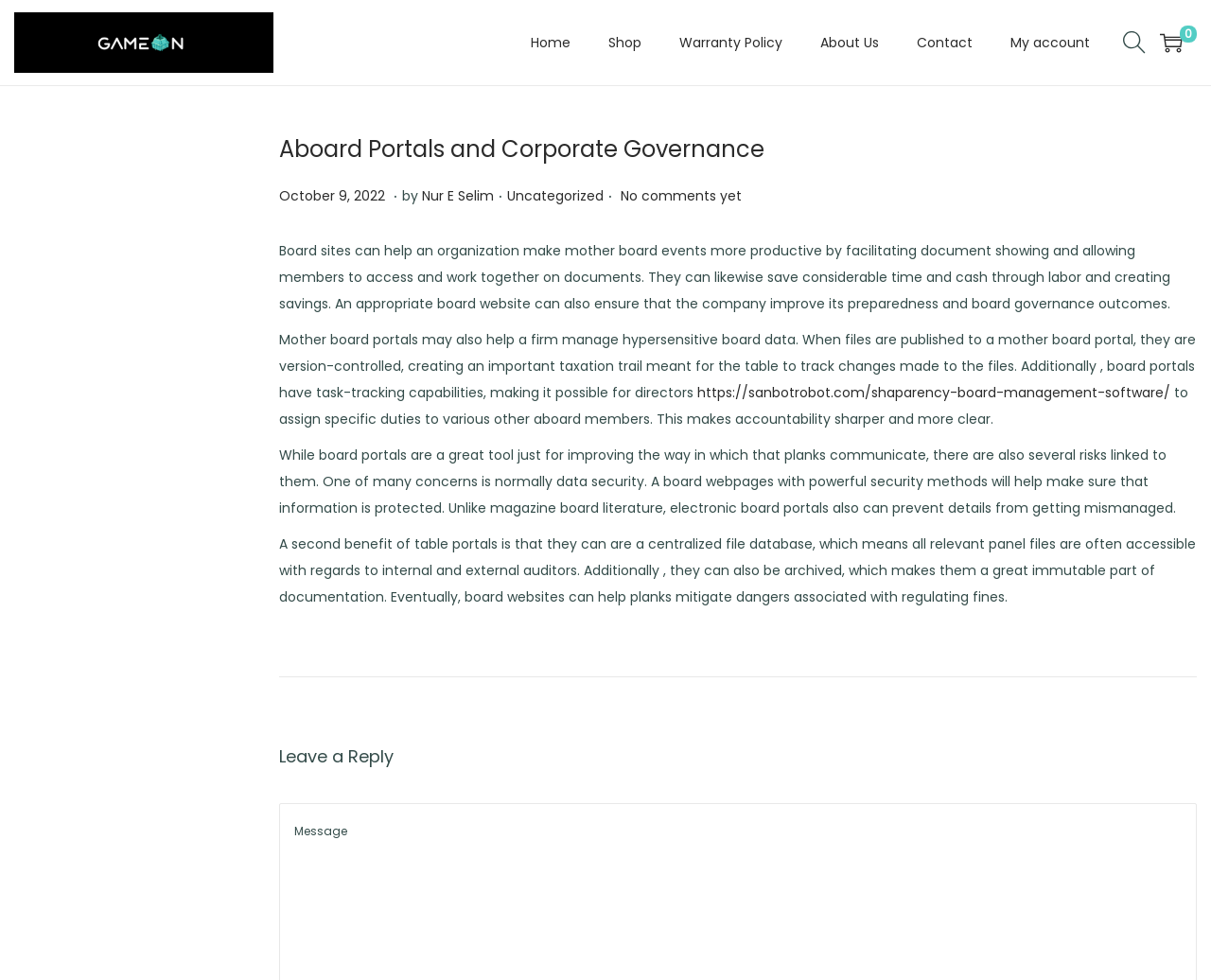Describe all the key features of the webpage in detail.

The webpage is about "Aboard Portals and Corporate Governance – Game On". At the top, there are two "Skip to" links, one for navigation and one for content. Below them, there is a "Game On" link with an accompanying image. 

To the right of the "Game On" link, there is a primary navigation menu with seven links: "Home", "Shop", "Warranty Policy", "About Us", "Contact", "My account", and an image. 

On the left side of the page, there is an article with a heading "Aboard Portals and Corporate Governance". Below the heading, there is a link with the same text, followed by a "Posted on" label, a date, and an author's name, "Nur E Selim". 

The article's content discusses the benefits of board portals, including improving productivity, saving time and money, and enhancing board governance outcomes. It also mentions the importance of data security and the risks associated with board portals. 

At the bottom of the article, there is a "Post navigation" section with a heading and a "Leave a Reply" label. To the right of the article, there is a search box.